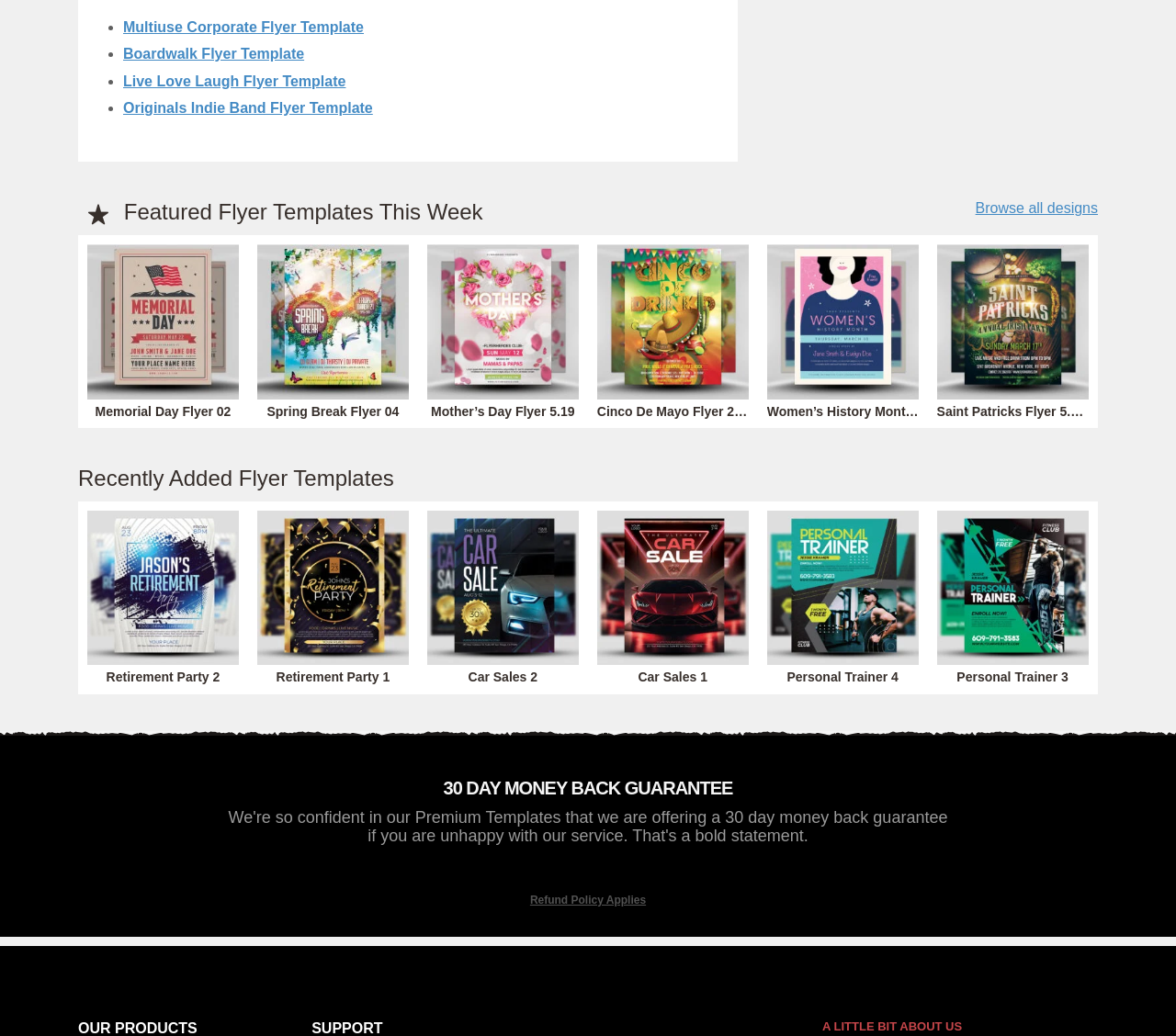How many featured flyer templates are shown?
Refer to the image and give a detailed answer to the question.

I counted the number of links under the heading 'Featured Flyer Templates This Week', which are 'Memorial Day Flyer 02', 'Spring Break Flyer 04', 'Mother’s Day Flyer 5.19', 'Cinco De Mayo Flyer 2.19', and 'Women's History Month Flyer 01'. Therefore, there are 5 featured flyer templates shown.